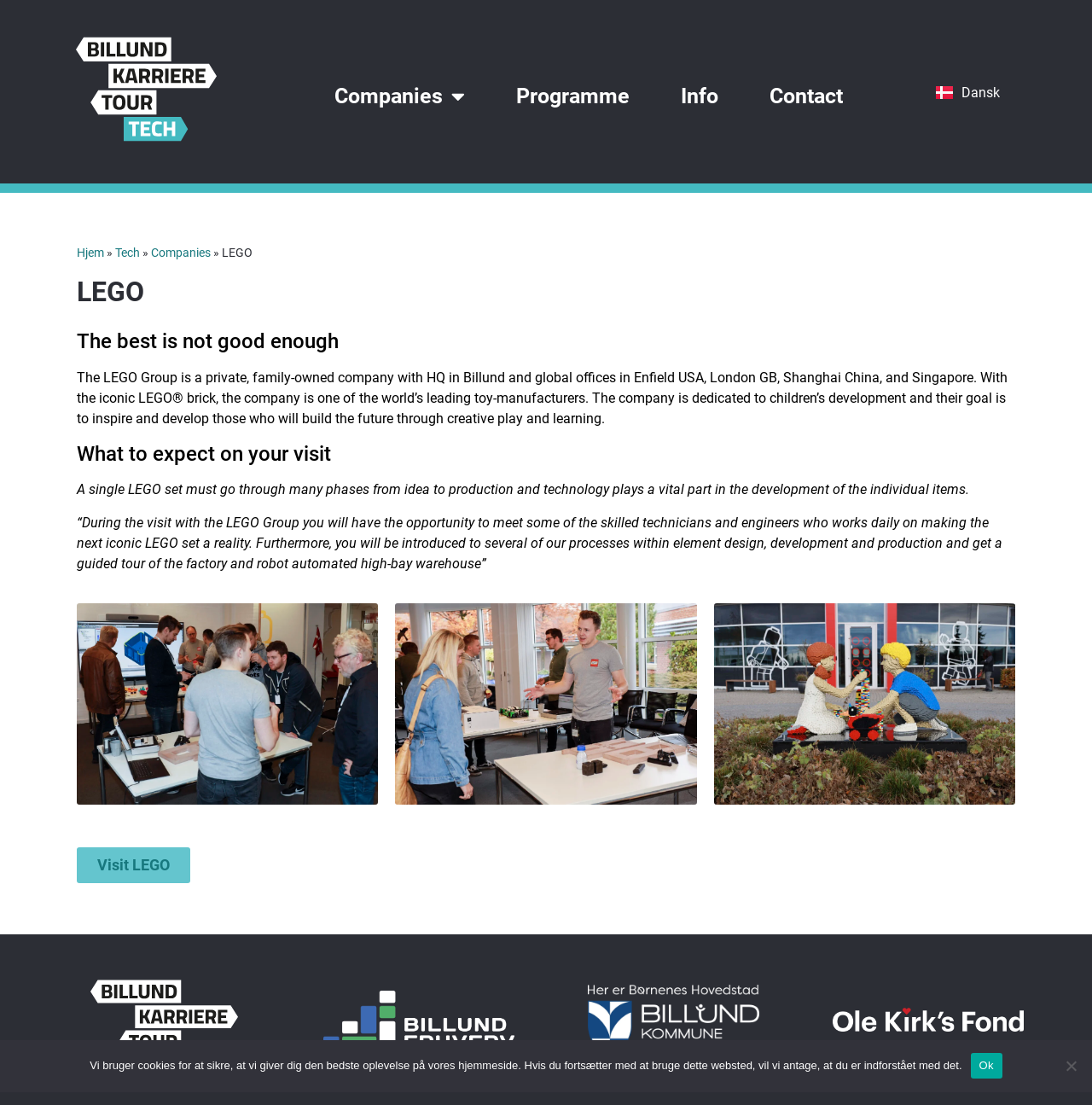Answer succinctly with a single word or phrase:
Where are the global offices of the company?

Enfield USA, London GB, Shanghai China, and Singapore